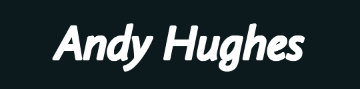What is the possible context of the image?
Look at the screenshot and respond with one word or a short phrase.

Sports